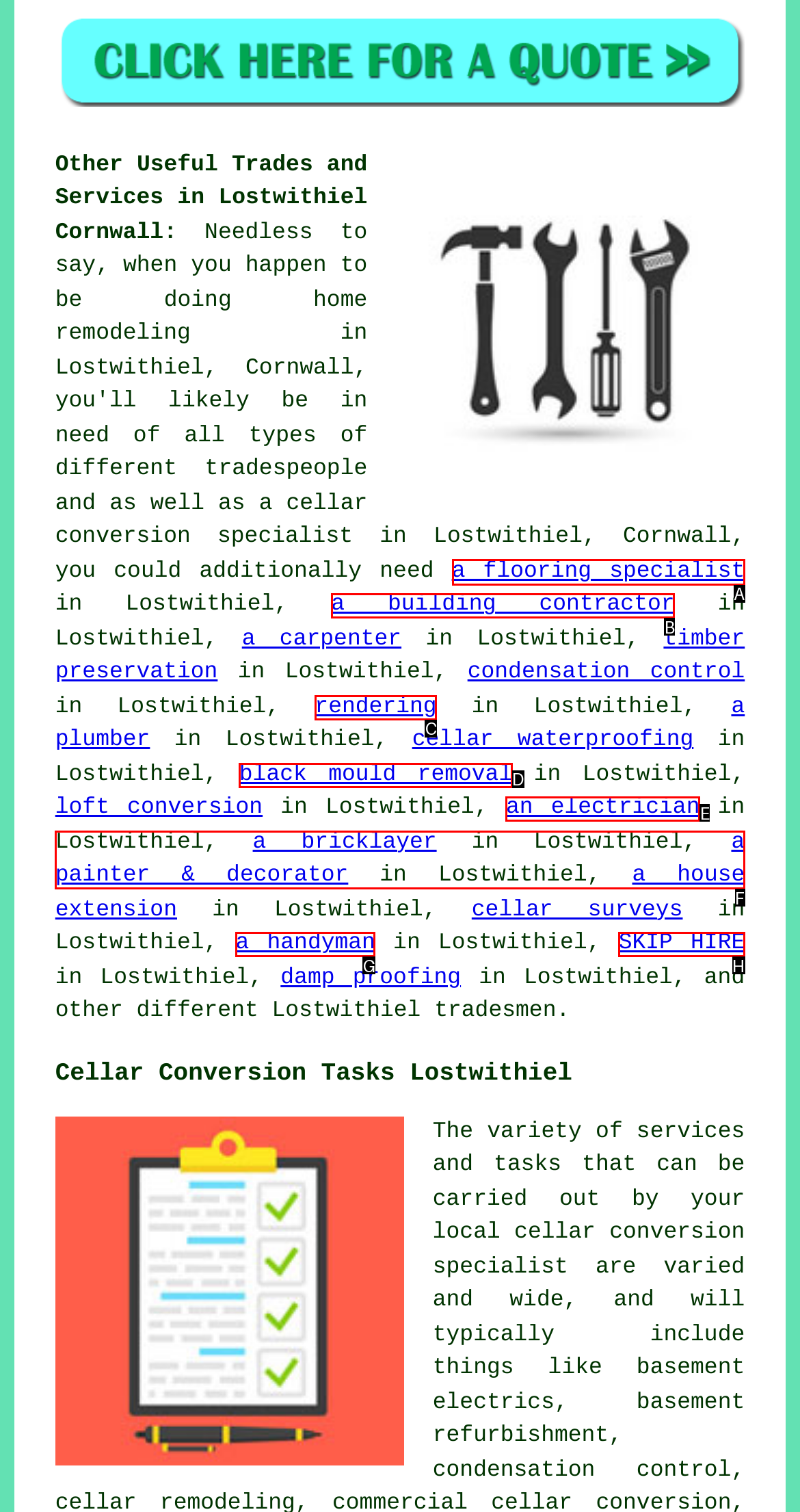Based on the choices marked in the screenshot, which letter represents the correct UI element to perform the task: View 'a flooring specialist'?

A